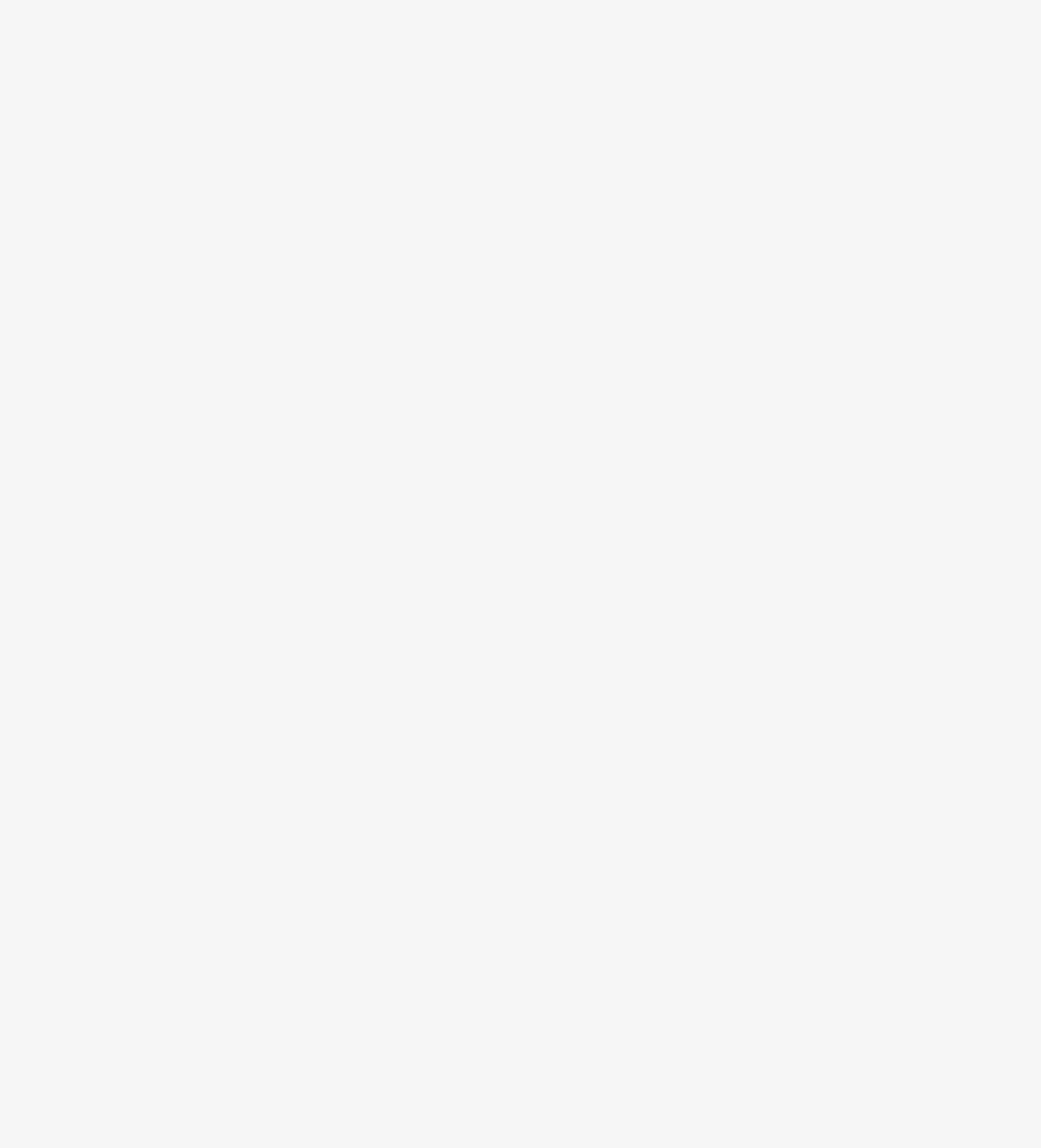Please provide a brief answer to the question using only one word or phrase: 
What ingredients are needed for Uttapam?

onion, green chilies, tomato, coriander leaves